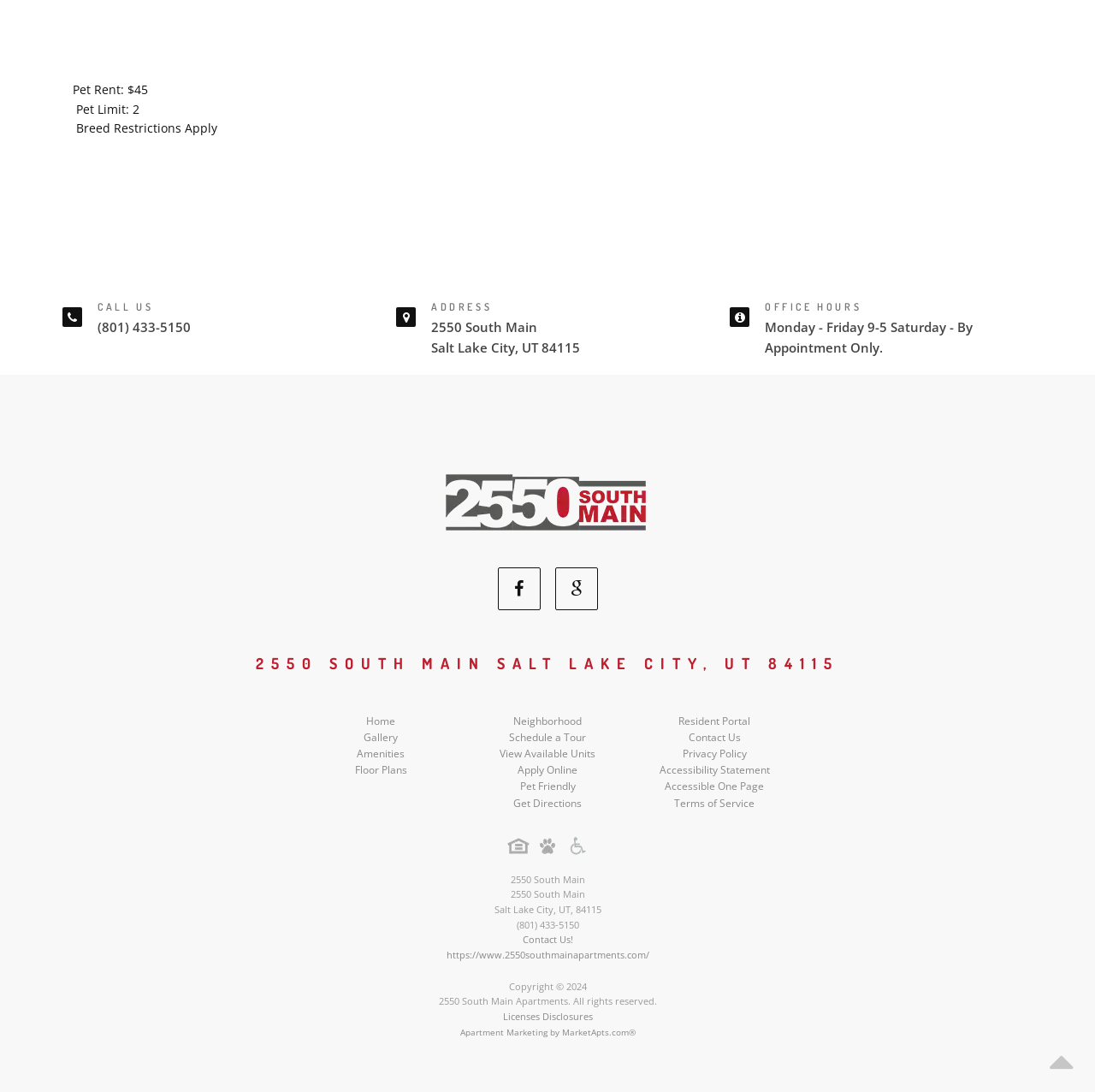Identify the bounding box coordinates for the region to click in order to carry out this instruction: "Check OFFICE HOURS". Provide the coordinates using four float numbers between 0 and 1, formatted as [left, top, right, bottom].

[0.698, 0.275, 0.787, 0.287]